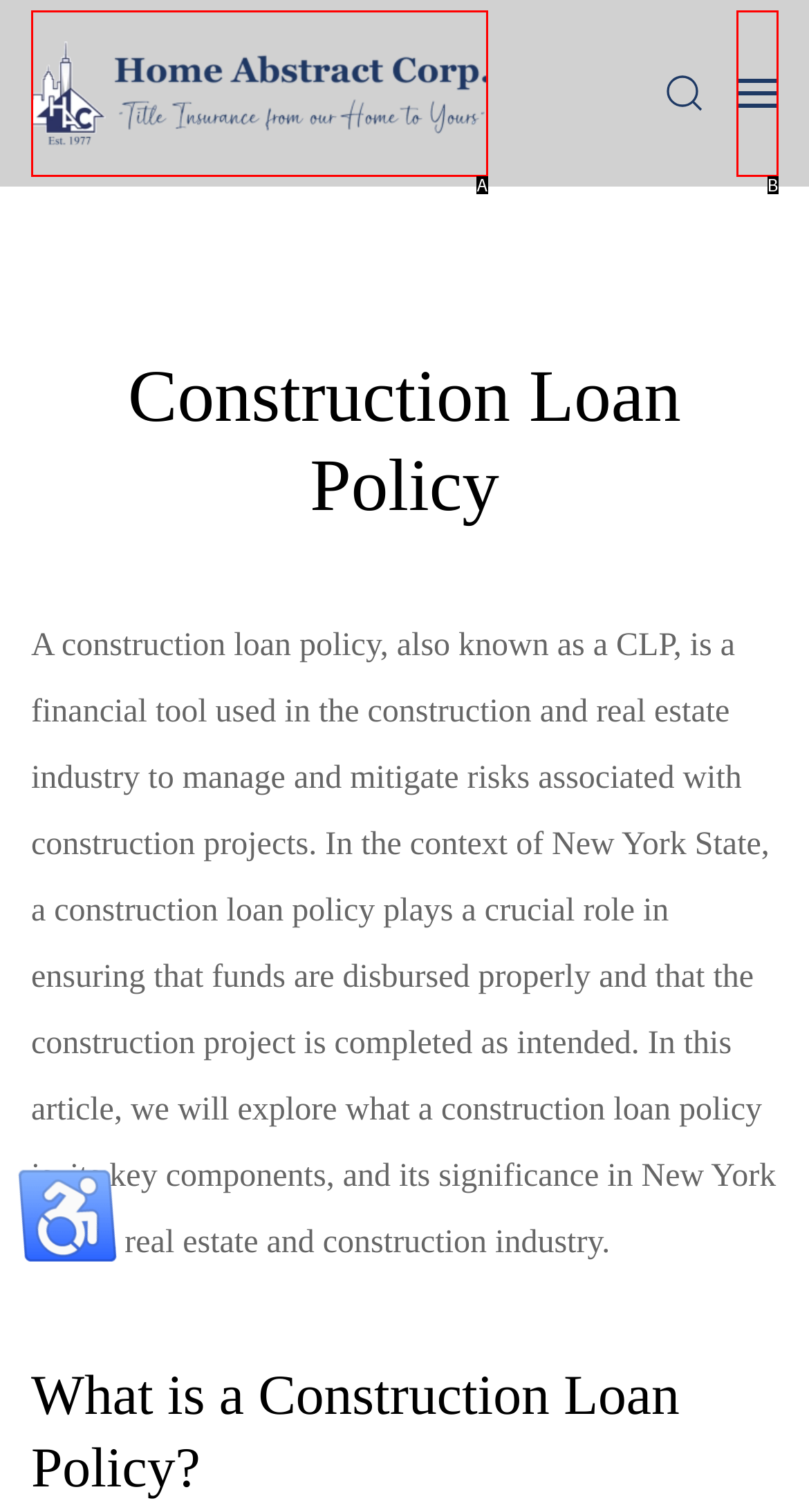Determine the option that aligns with this description: aria-label="Open Menu"
Reply with the option's letter directly.

B